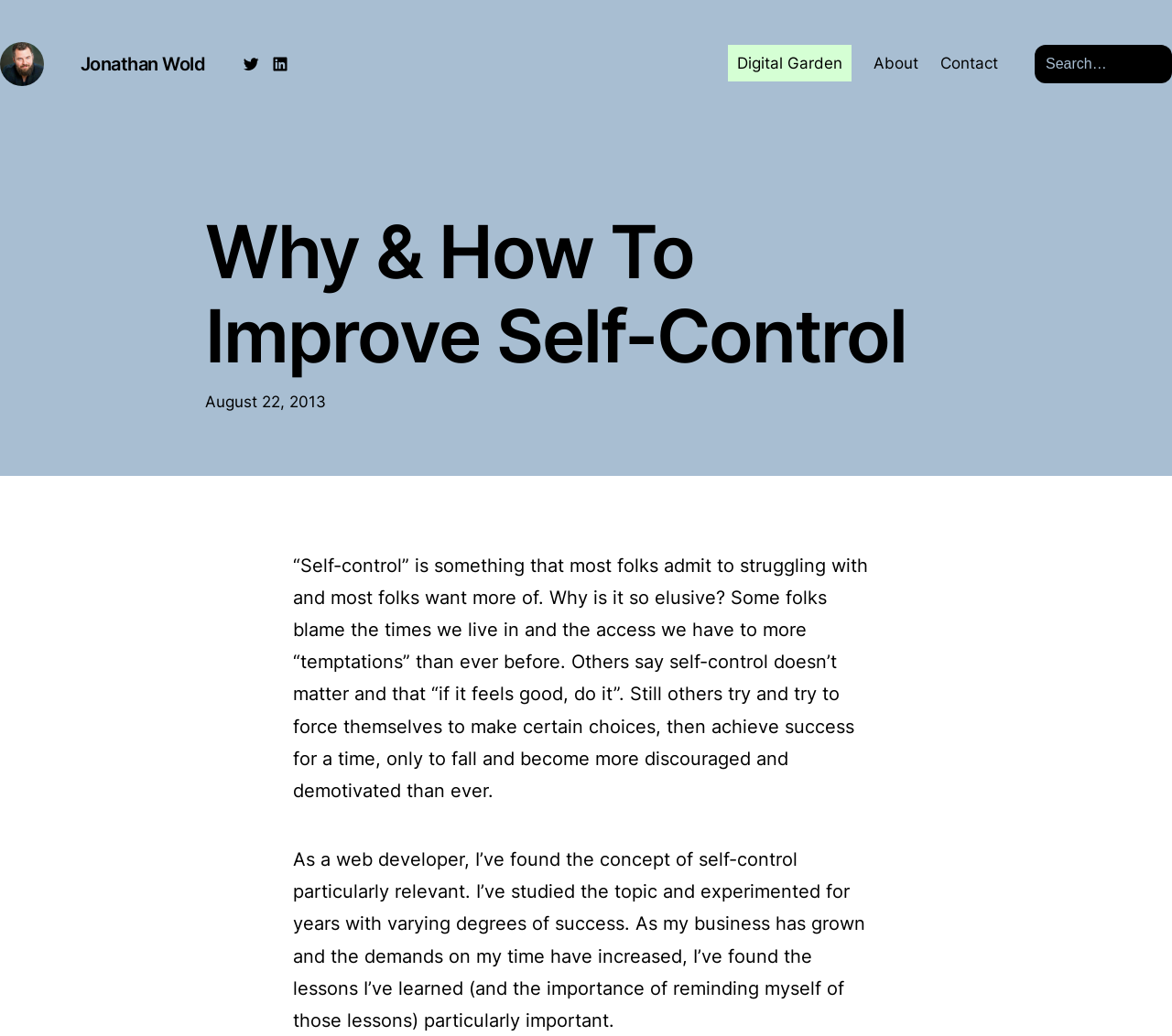What is the date of this article?
Using the image, give a concise answer in the form of a single word or short phrase.

August 22, 2013